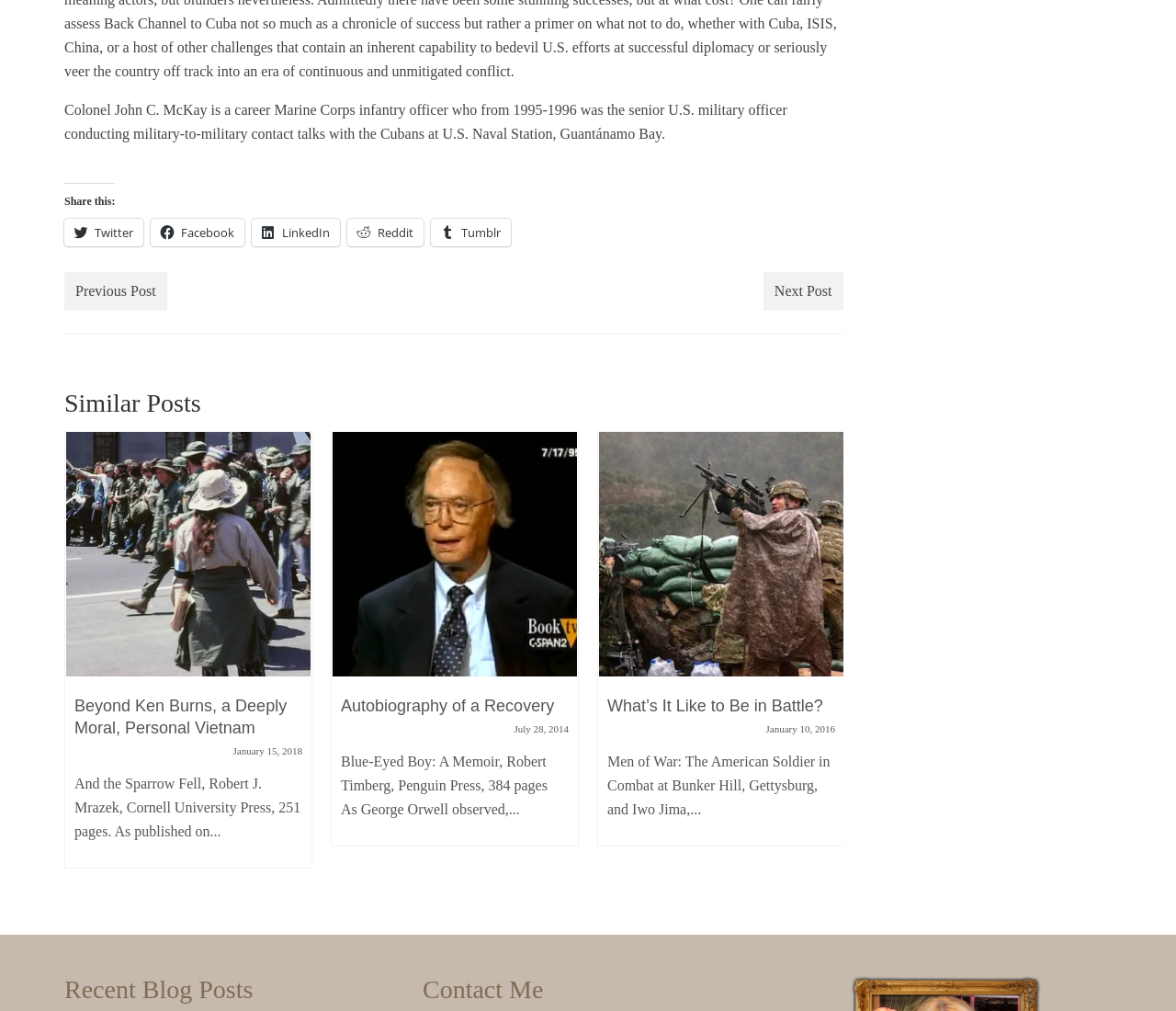What is the date of the second similar post?
Please answer the question with as much detail and depth as you can.

I looked at the 'Similar Posts' section and found the second option, which has a date of 'January 10, 2016'.